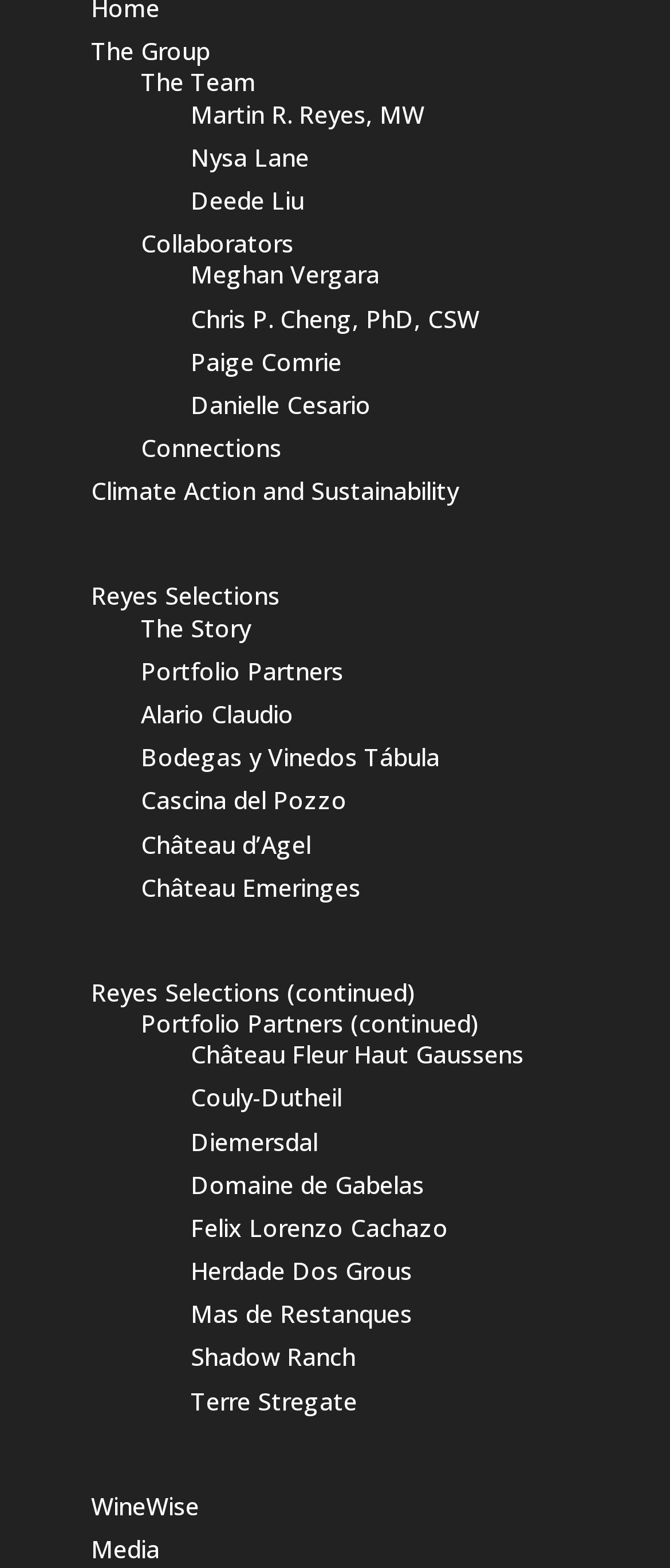Determine the bounding box coordinates of the target area to click to execute the following instruction: "View The Group."

[0.136, 0.022, 0.313, 0.043]